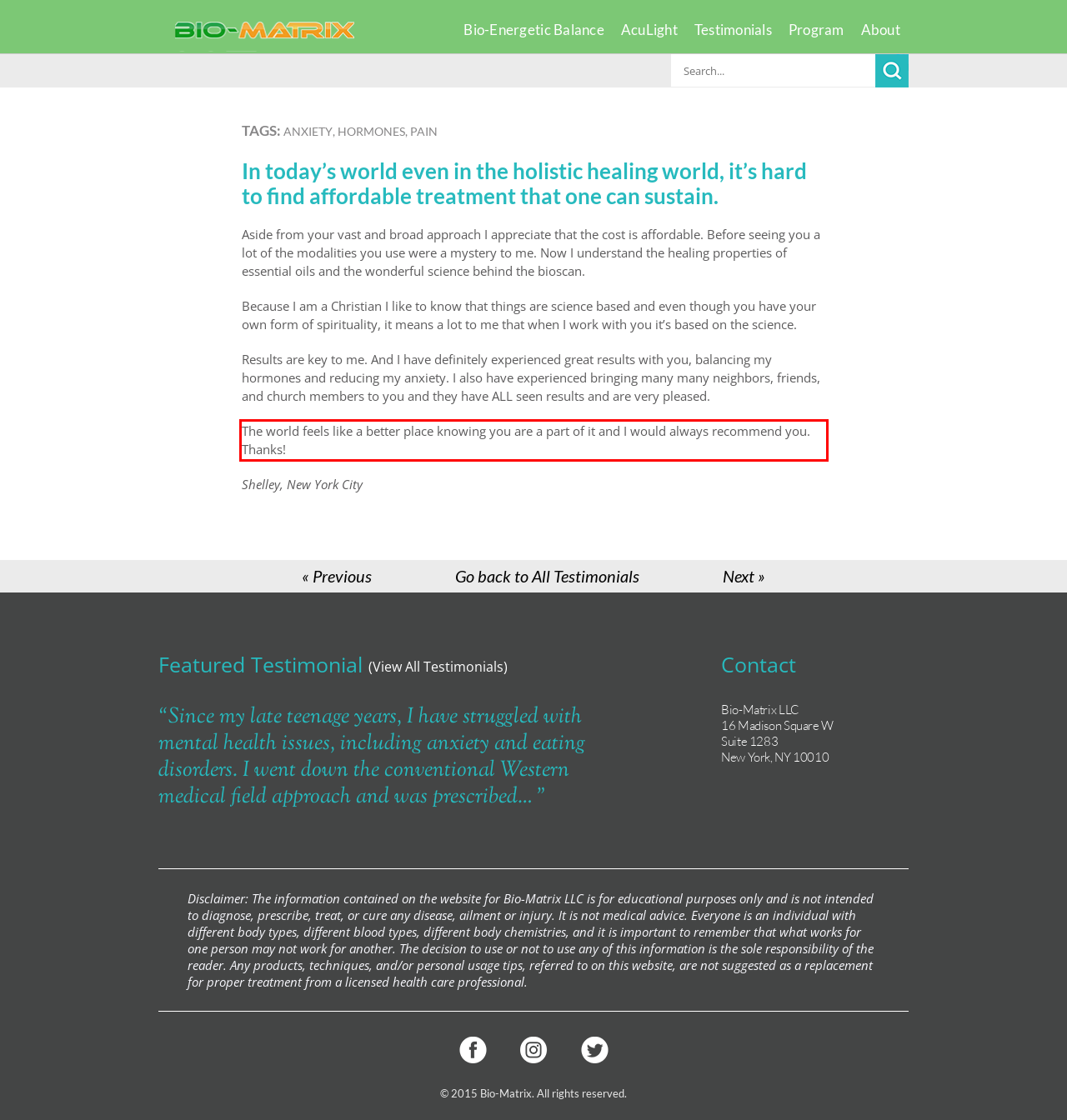Please look at the webpage screenshot and extract the text enclosed by the red bounding box.

The world feels like a better place knowing you are a part of it and I would always recommend you. Thanks!